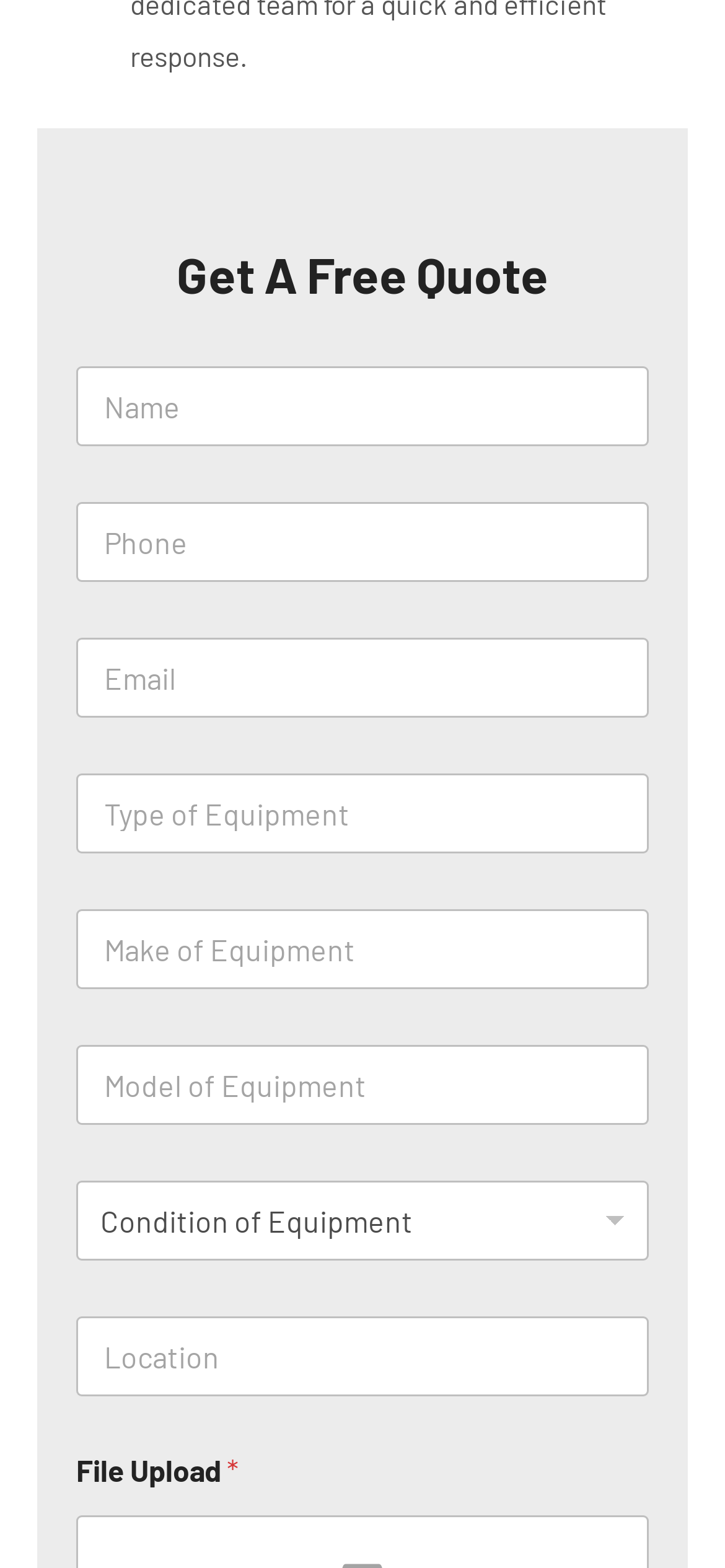Provide a single word or phrase to answer the given question: 
What additional file can be uploaded?

Unknown